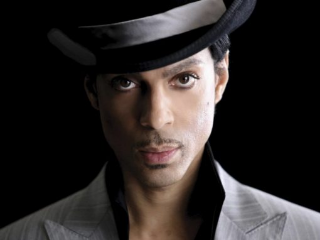Provide a brief response to the question below using a single word or phrase: 
Is the subject's suit light or dark in color?

Light